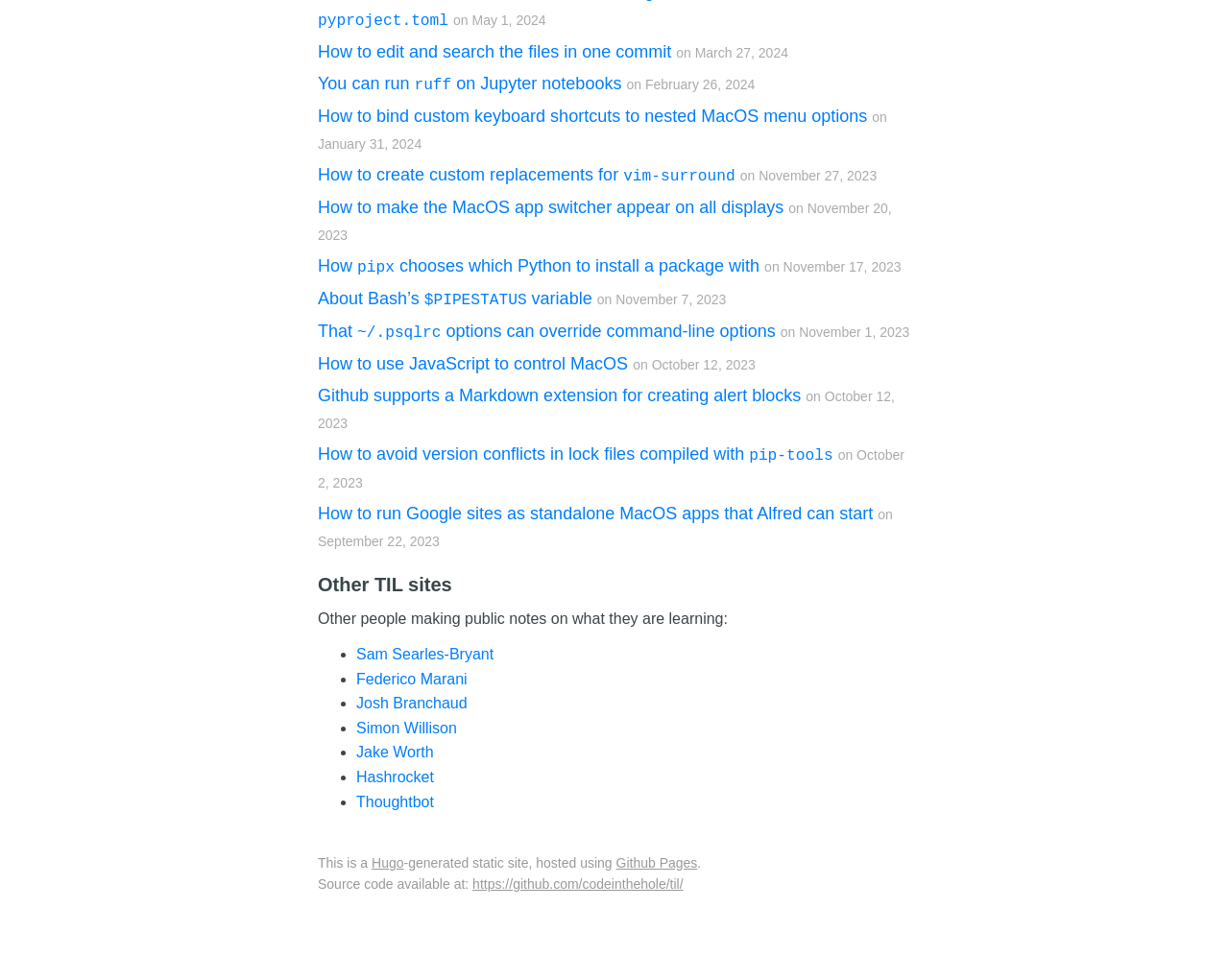Please provide the bounding box coordinate of the region that matches the element description: About Bash’s $PIPESTATUS variable. Coordinates should be in the format (top-left x, top-left y, bottom-right x, bottom-right y) and all values should be between 0 and 1.

[0.259, 0.286, 0.482, 0.306]